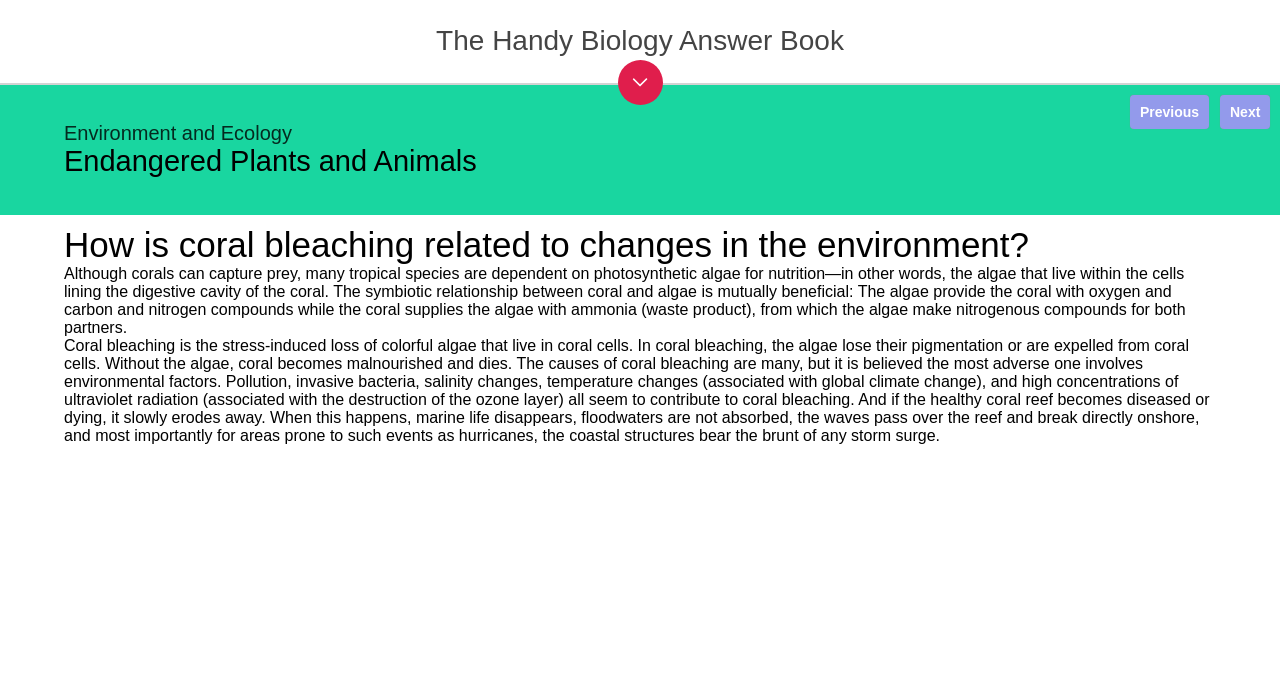Please reply to the following question with a single word or a short phrase:
What happens to marine life when a coral reef becomes diseased or dying?

Disappears